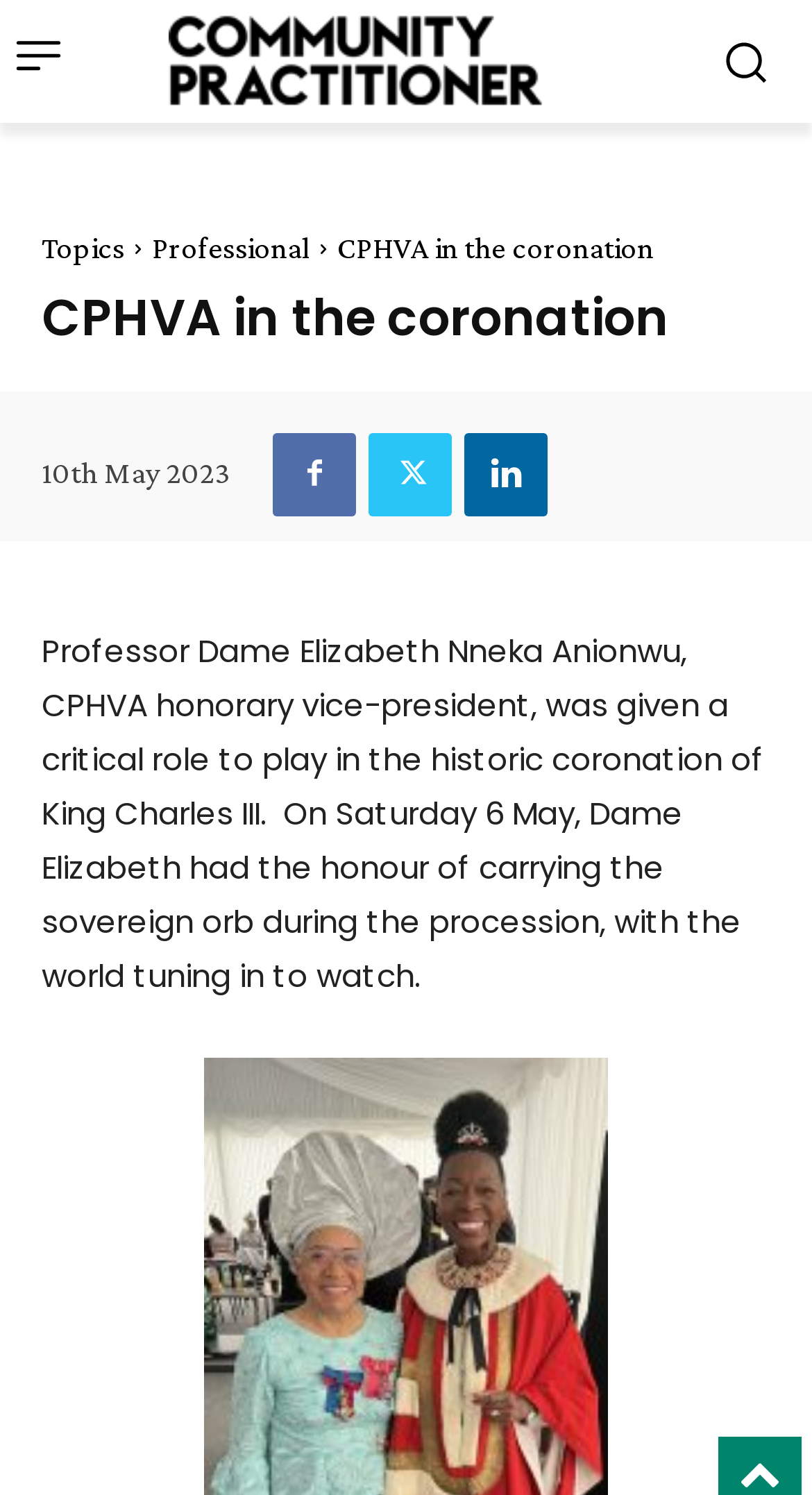Based on the image, give a detailed response to the question: Who carried the sovereign orb during the coronation?

According to the webpage, Professor Dame Elizabeth Nneka Anionwu, CPHVA honorary vice-president, had the honour of carrying the sovereign orb during the procession of the historic coronation of King Charles III.